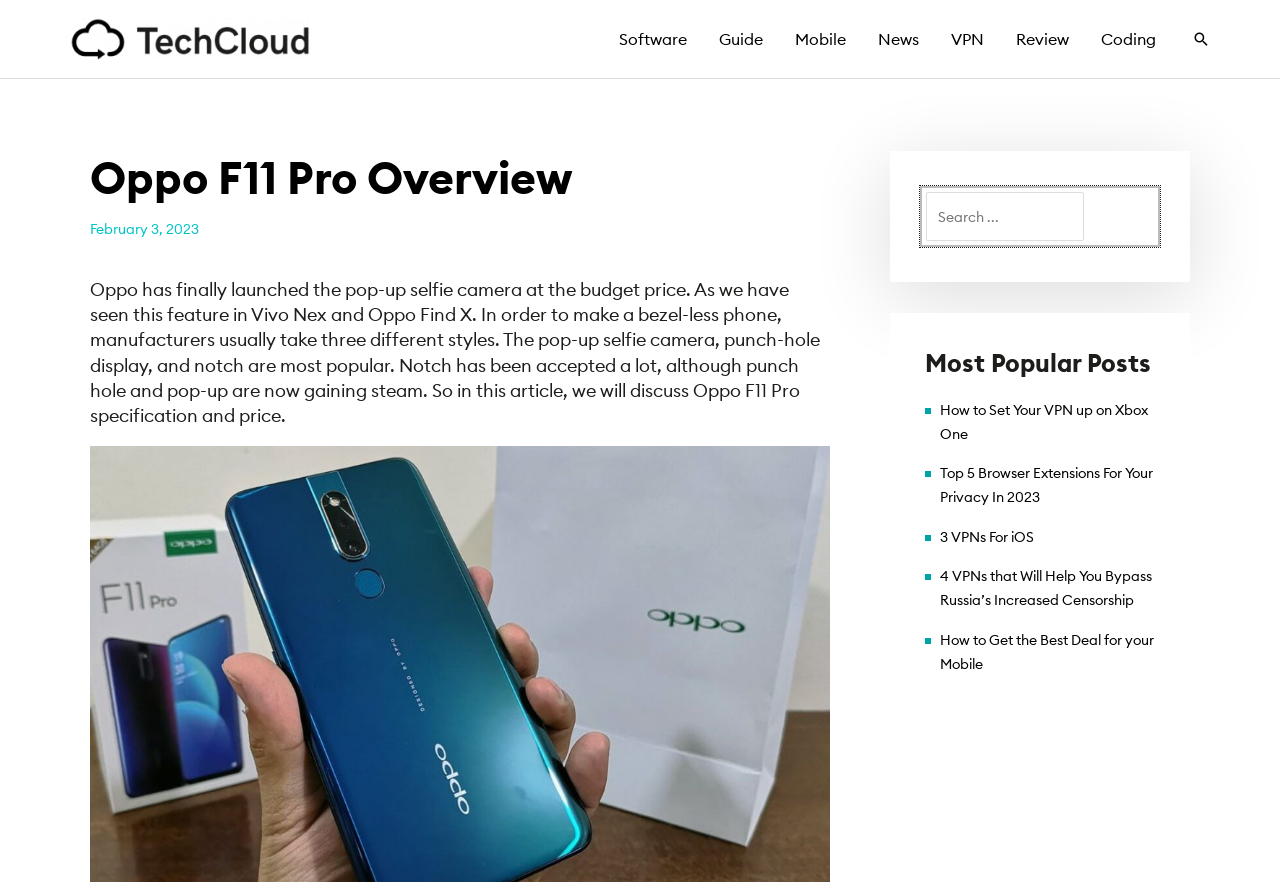Locate and provide the bounding box coordinates for the HTML element that matches this description: "alt="TechCloud"".

[0.055, 0.029, 0.242, 0.055]